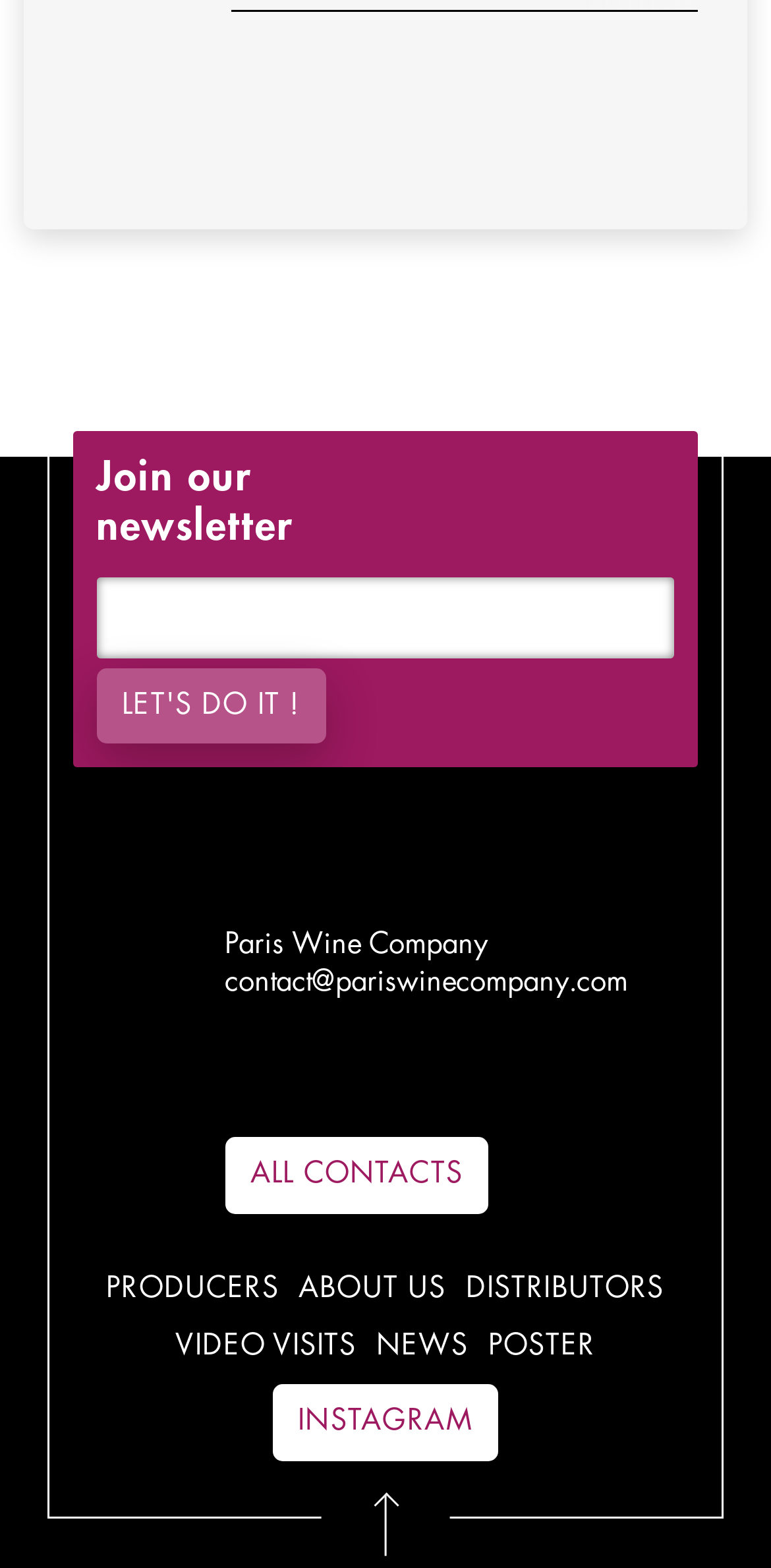Find the bounding box coordinates of the element I should click to carry out the following instruction: "Click the Paris Wine Company logo".

[0.094, 0.52, 0.26, 0.71]